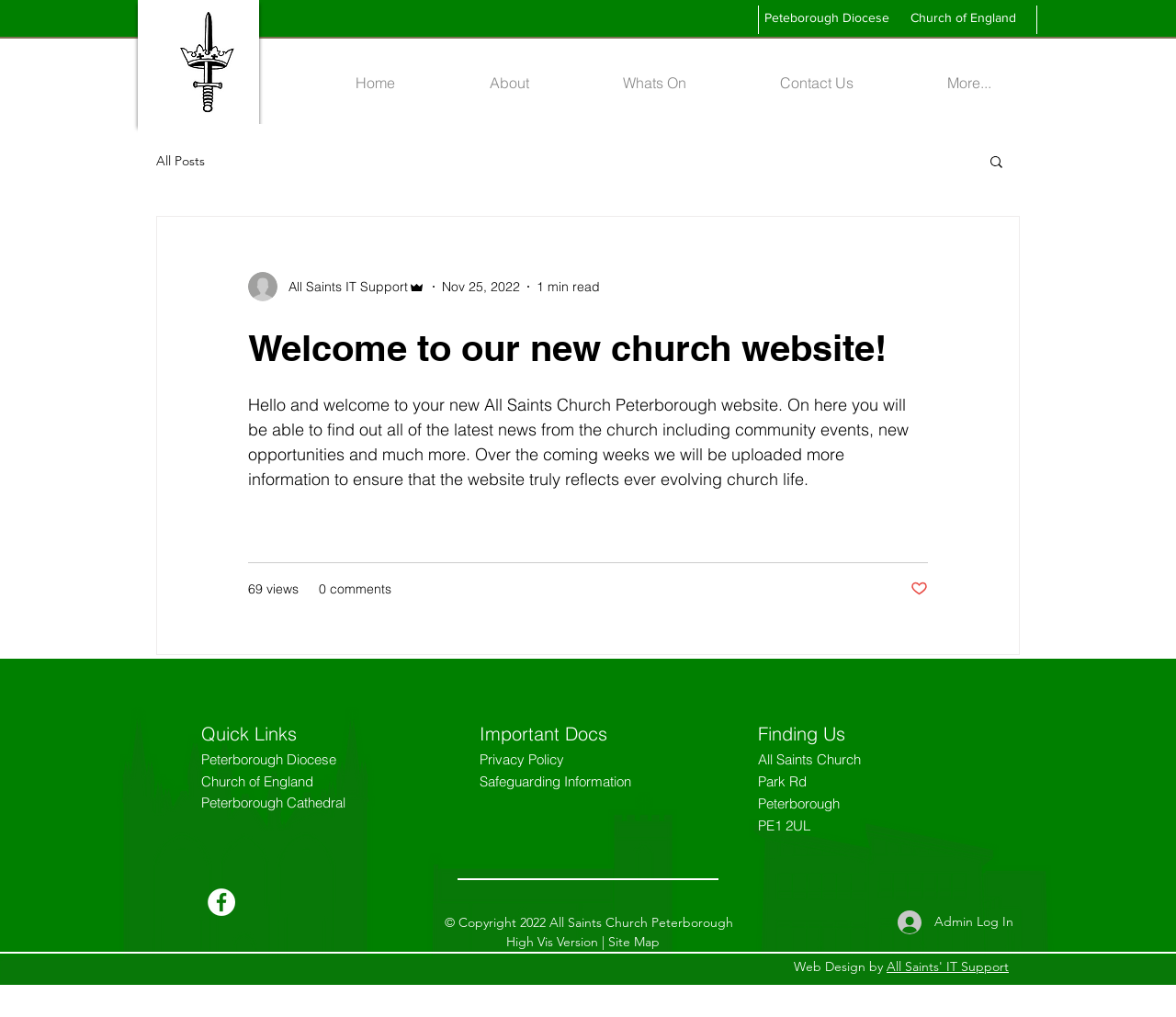What is the purpose of the 'Write a comment...' button?
Look at the image and provide a detailed response to the question.

I inferred this from the context in which the button is placed, which is below an article and near the comments section, suggesting that it is a call to action for users to engage with the content.